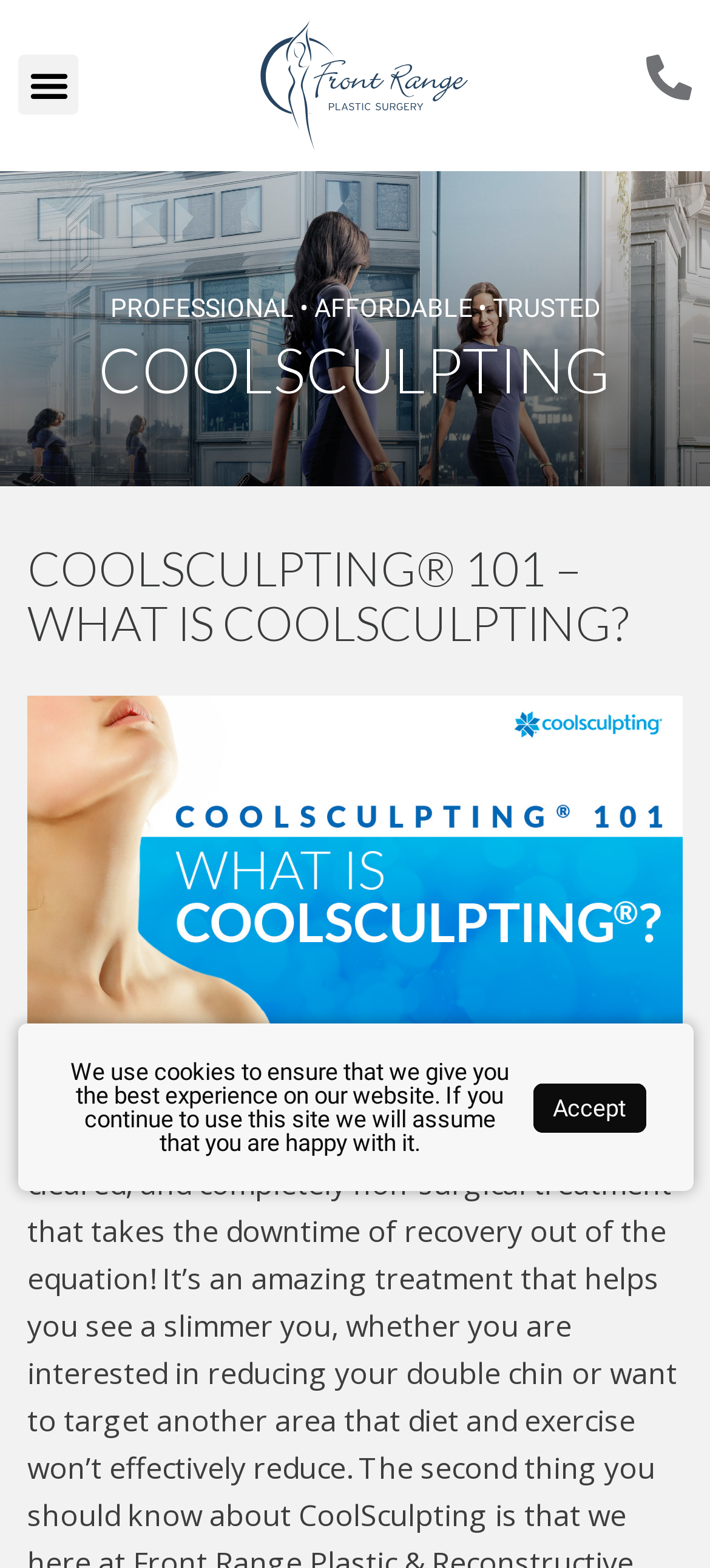What is the purpose of the webpage?
Examine the image and give a concise answer in one word or a short phrase.

To educate about CoolSculpting